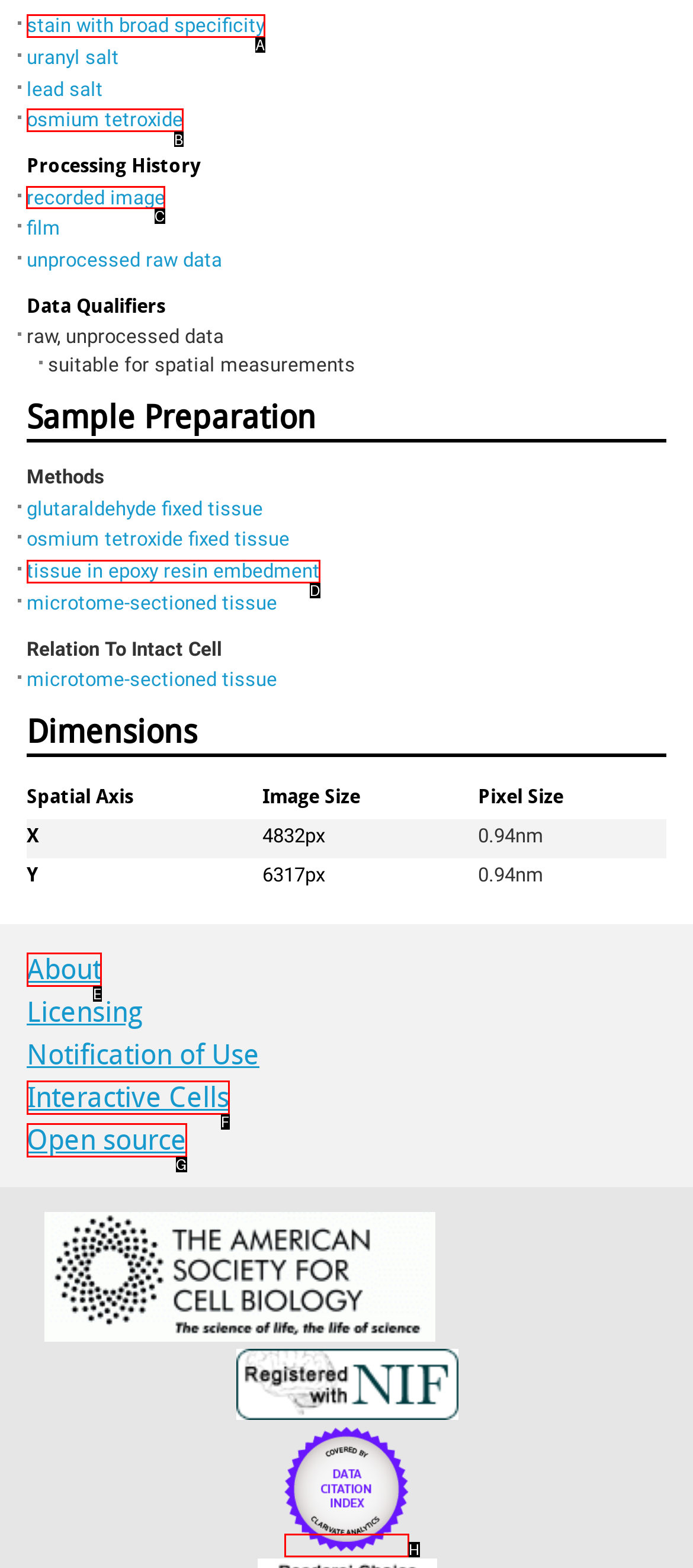Which HTML element should be clicked to fulfill the following task: view 'recorded image'?
Reply with the letter of the appropriate option from the choices given.

C